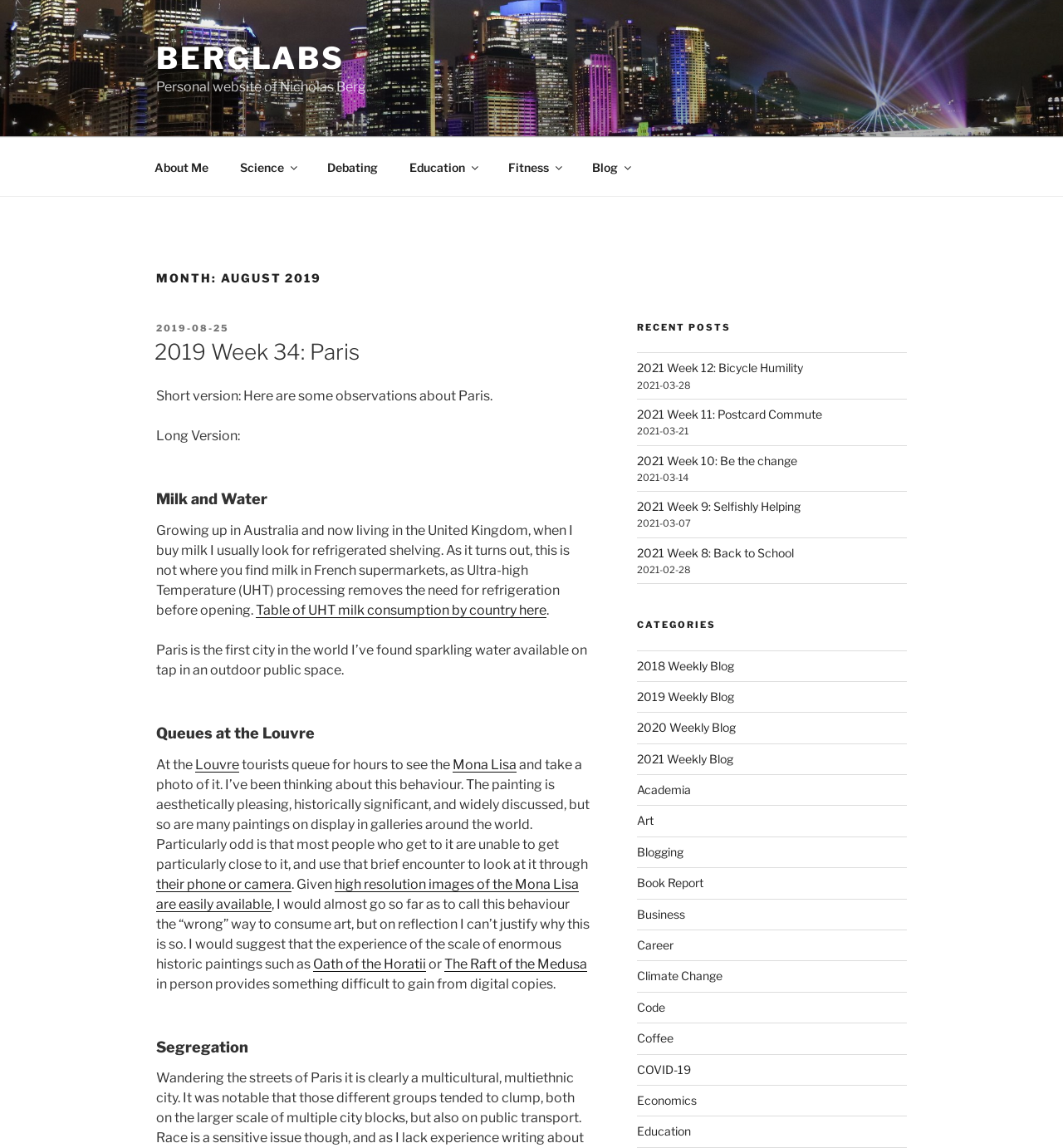Pinpoint the bounding box coordinates of the element that must be clicked to accomplish the following instruction: "View the '2021 Week 12: Bicycle Humility' post". The coordinates should be in the format of four float numbers between 0 and 1, i.e., [left, top, right, bottom].

[0.599, 0.314, 0.755, 0.327]